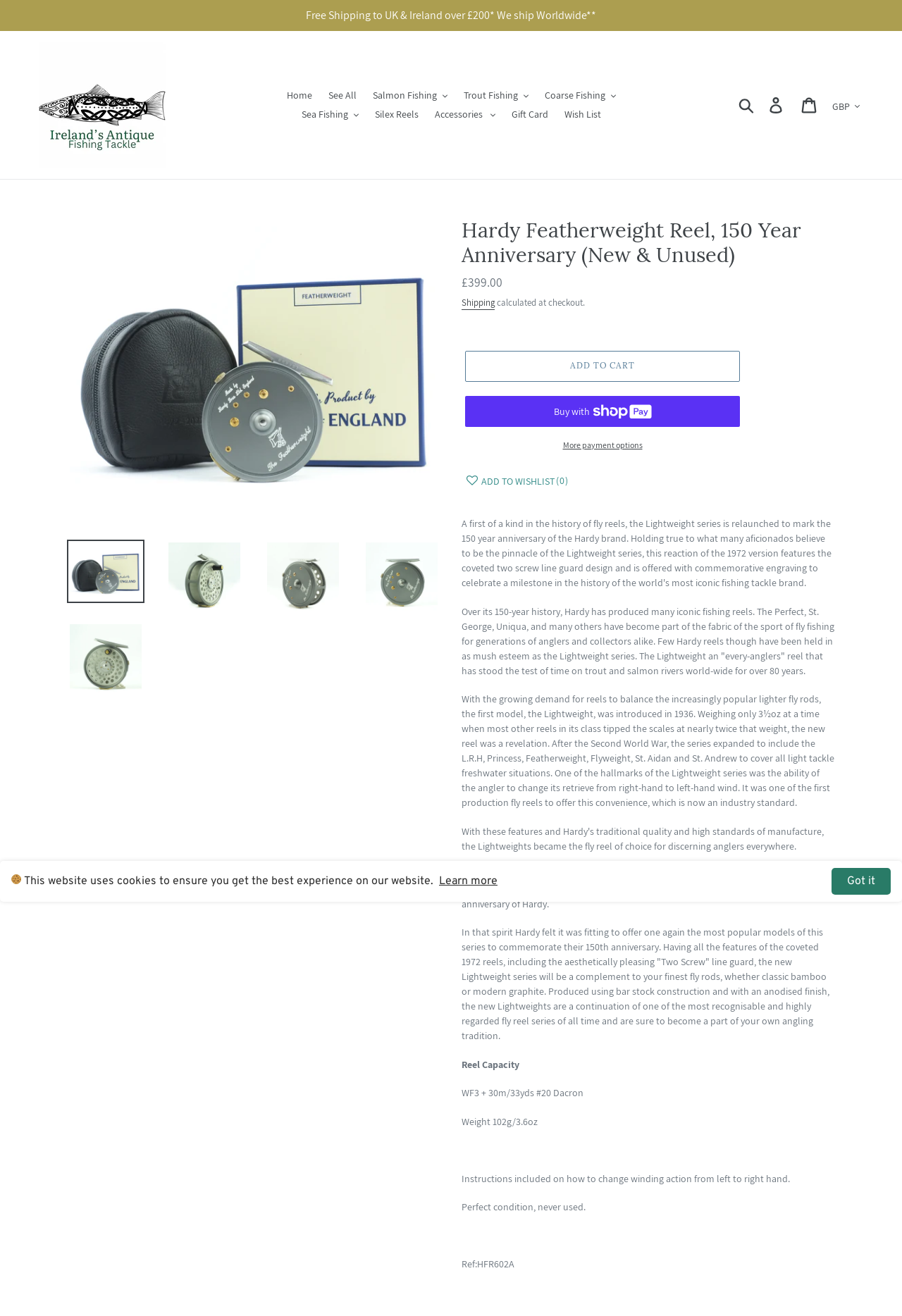What is the name of the fishing reel?
Please provide a comprehensive and detailed answer to the question.

I found the answer by looking at the title of the webpage, which is 'Hardy Featherweight Reel, 150 Year Anniversary (New & Unused) – Ireland's Antique Fishing Tackle'. The title clearly indicates that the webpage is about a specific fishing reel, and its name is Hardy Featherweight Reel.